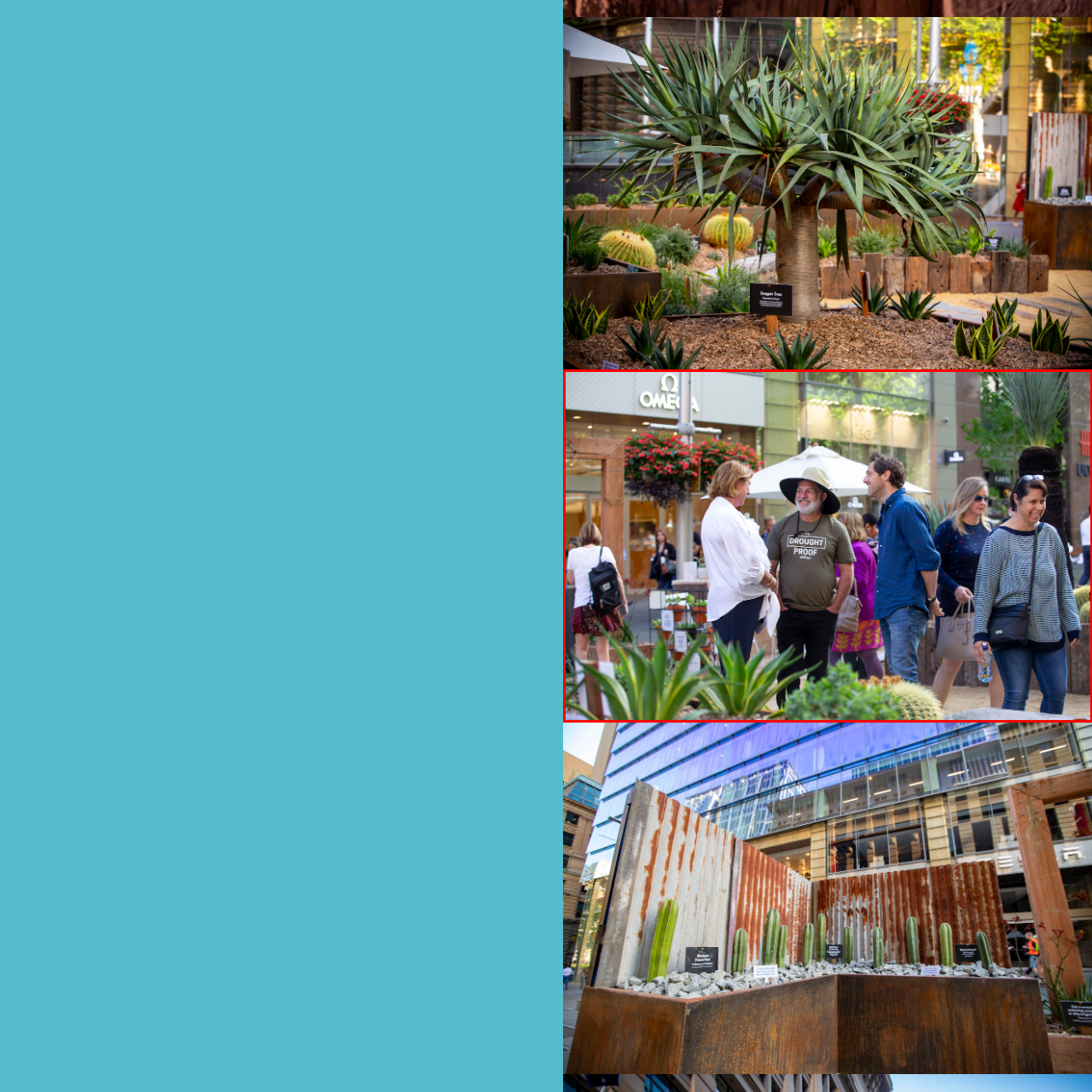Provide an in-depth caption for the image inside the red boundary.

In a vibrant urban scene, a group of individuals engages in conversation, embodying a lively community atmosphere. The central figure, wearing a wide-brimmed hat and a shirt that reads "DROUGHT PROOF," shares a light-hearted moment with a woman dressed in a crisp white blouse. Nearby, another man in a blue shirt stands attentively, while a woman walks past, clutching shopping bags. The backdrop features stylish storefronts adorned with lush hanging flower baskets, enhancing the lively ambiance of this bustling outdoor gathering. Plants and greenery are strategically placed, adding a touch of nature to the urban setting. This image captures the essence of community interaction amidst a modern retail environment.